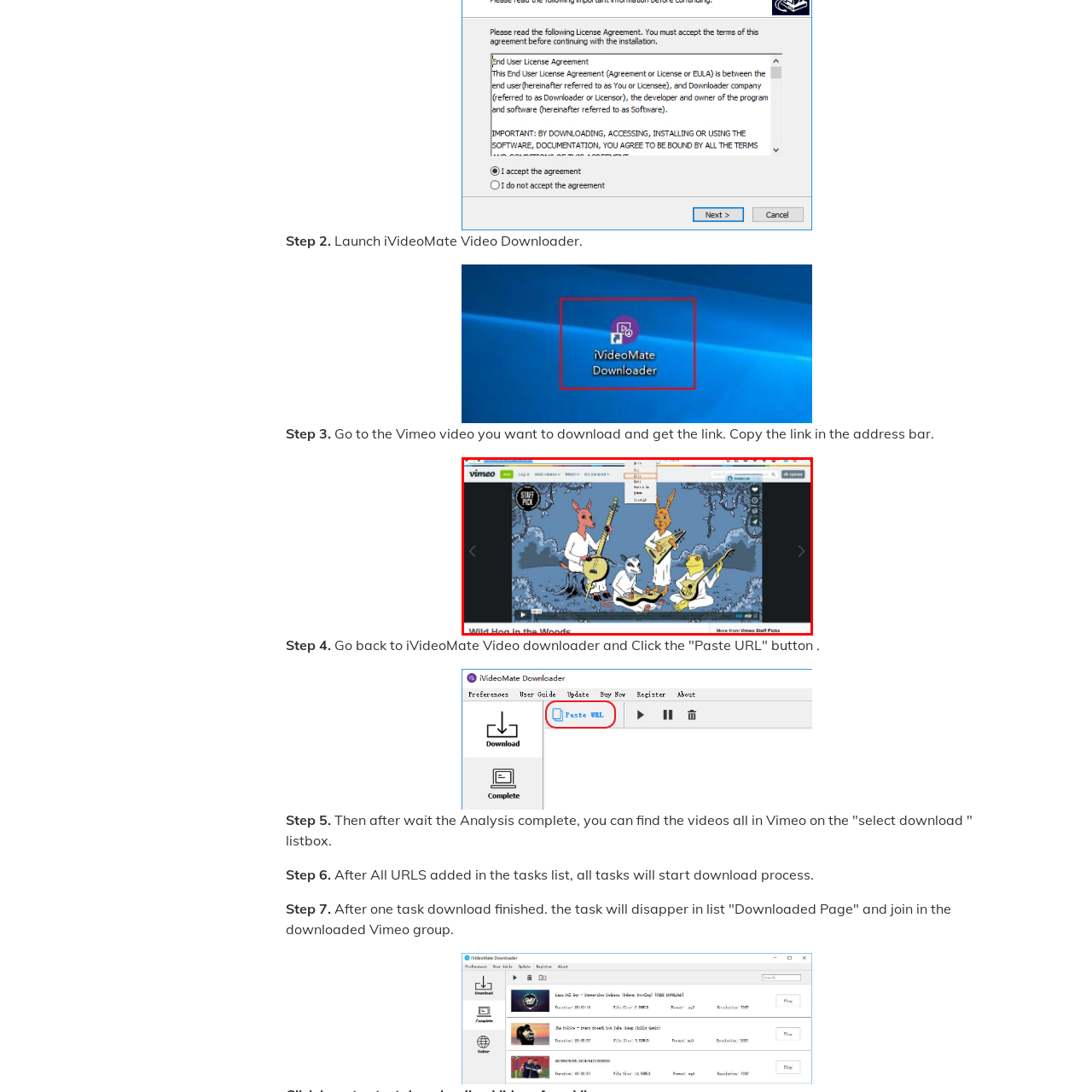Look closely at the section within the red border and give a one-word or brief phrase response to this question: 
What is the title of the video related to this image?

Wild Hog in the Woods